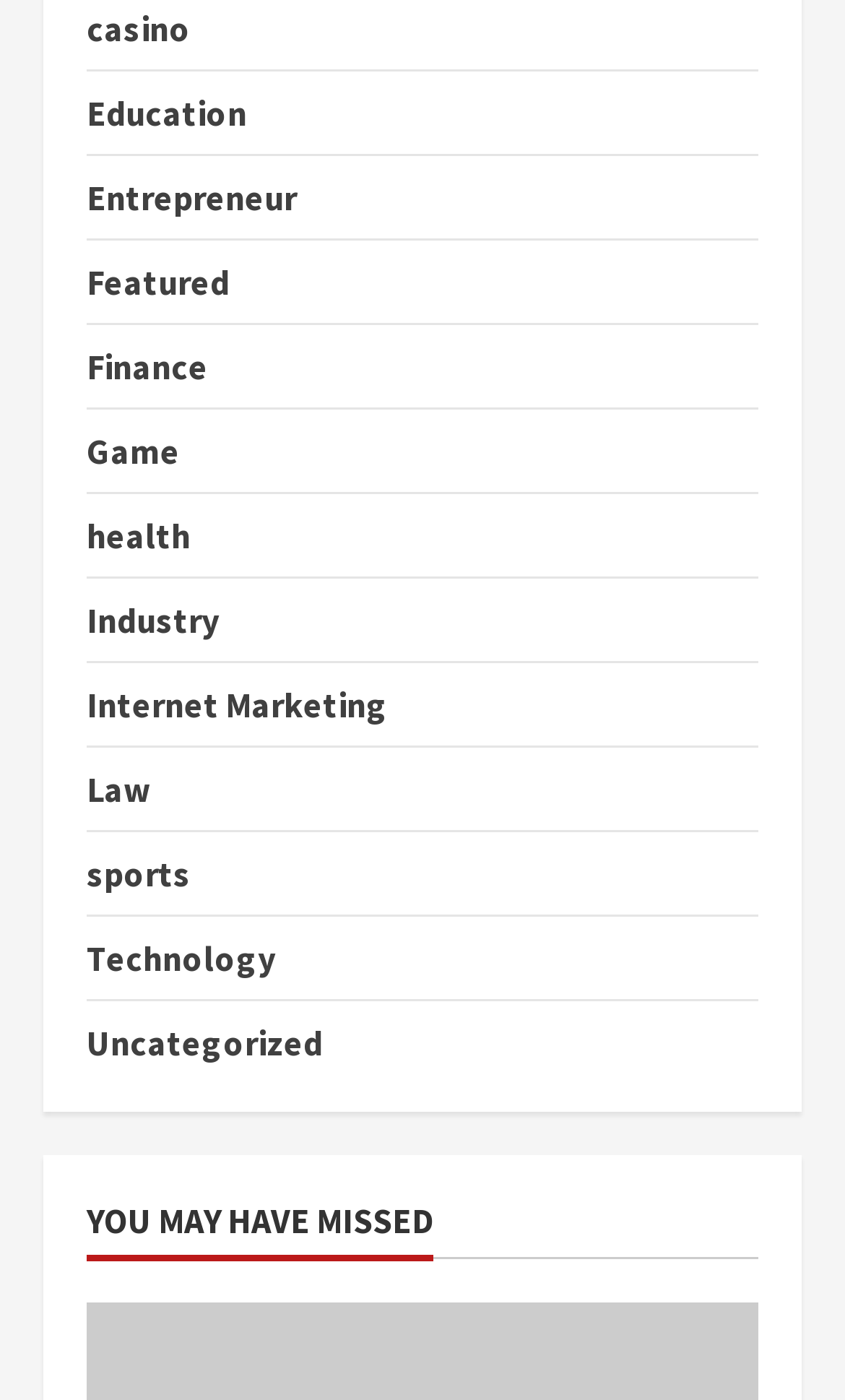What is the estimated time to read the article?
Please use the image to provide a one-word or short phrase answer.

8 min